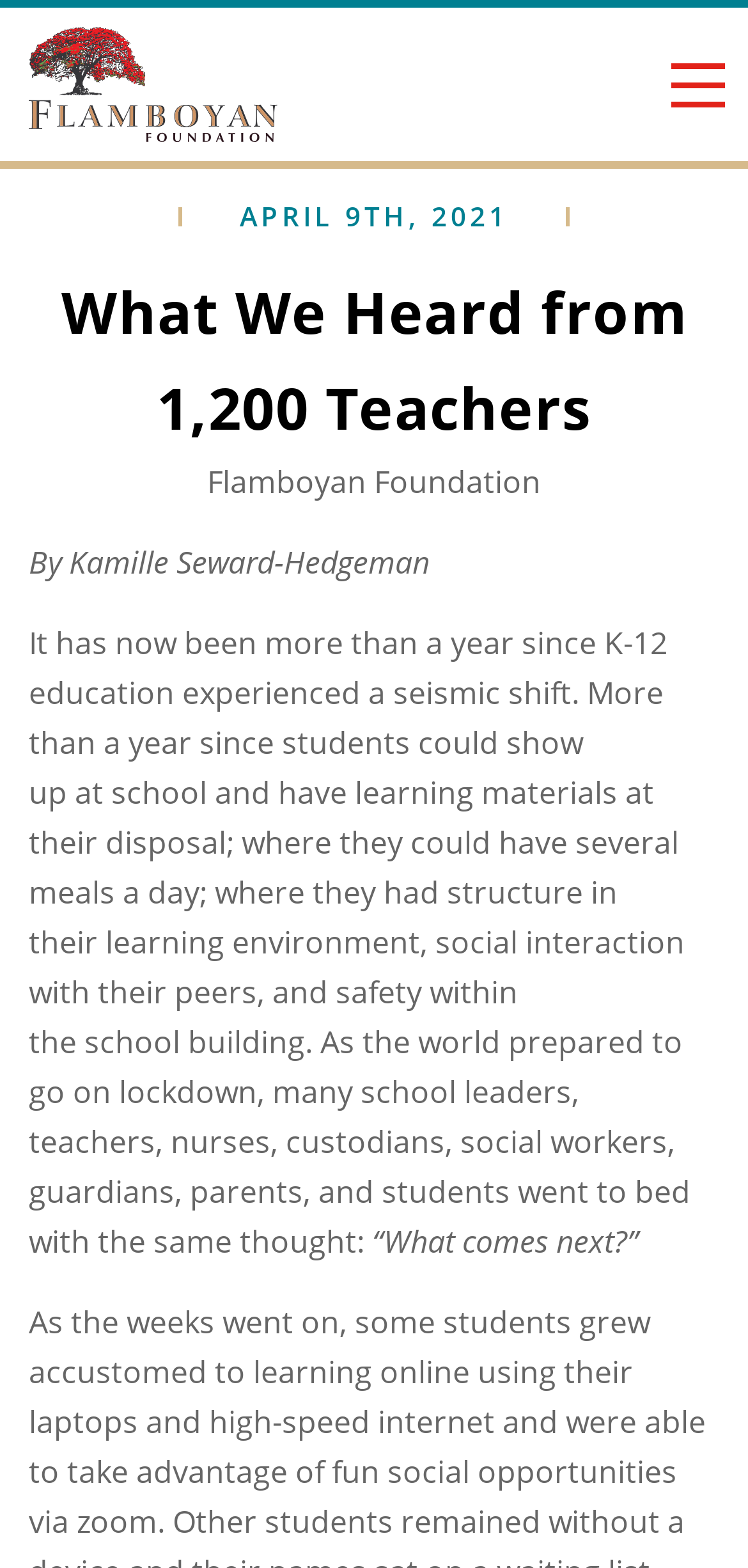Respond to the following question with a brief word or phrase:
What is the name of the foundation mentioned in the article?

Flamboyan Foundation